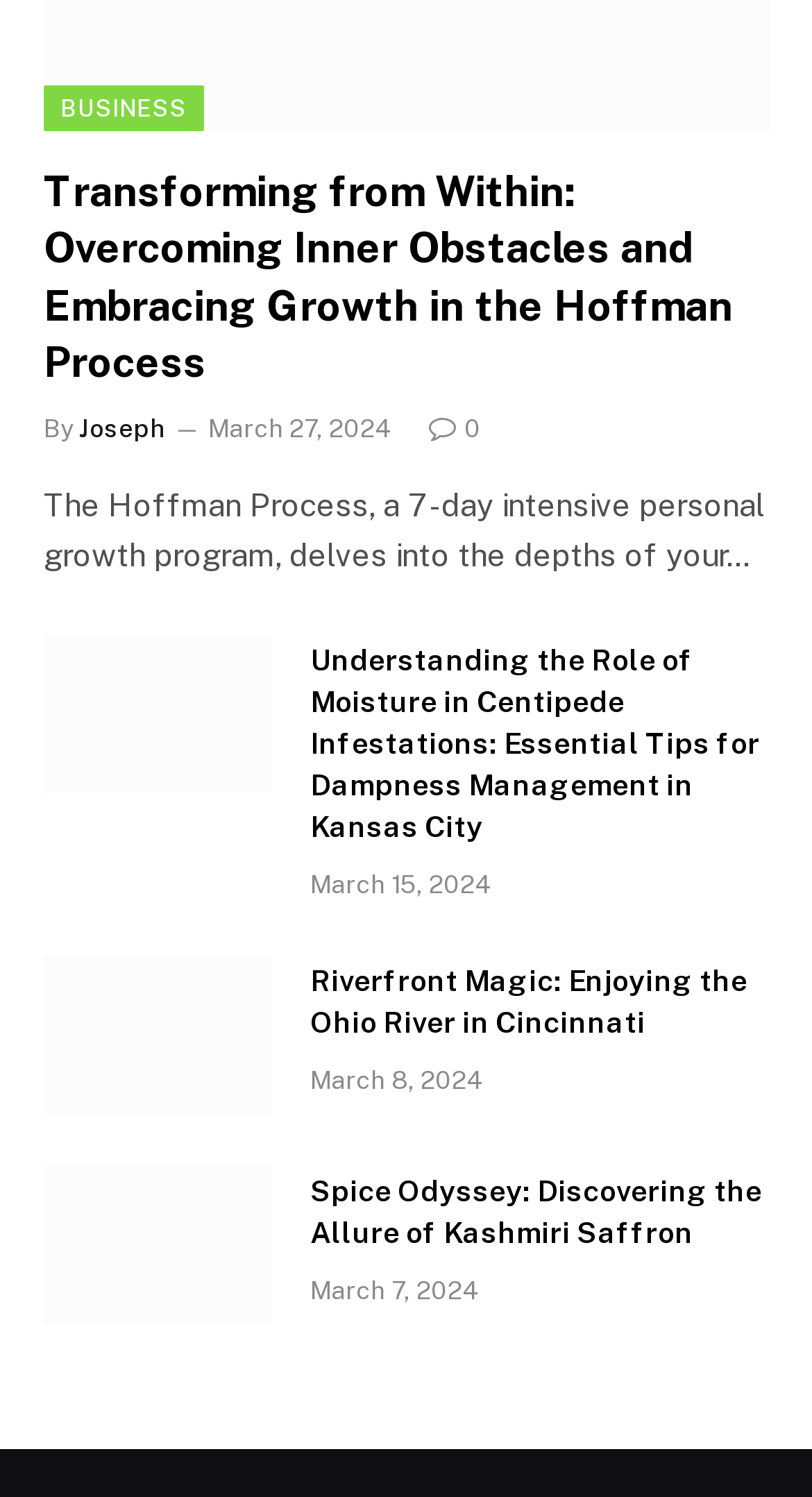Identify the bounding box coordinates of the element to click to follow this instruction: 'Read the article about Transforming from Within'. Ensure the coordinates are four float values between 0 and 1, provided as [left, top, right, bottom].

[0.054, 0.11, 0.949, 0.261]